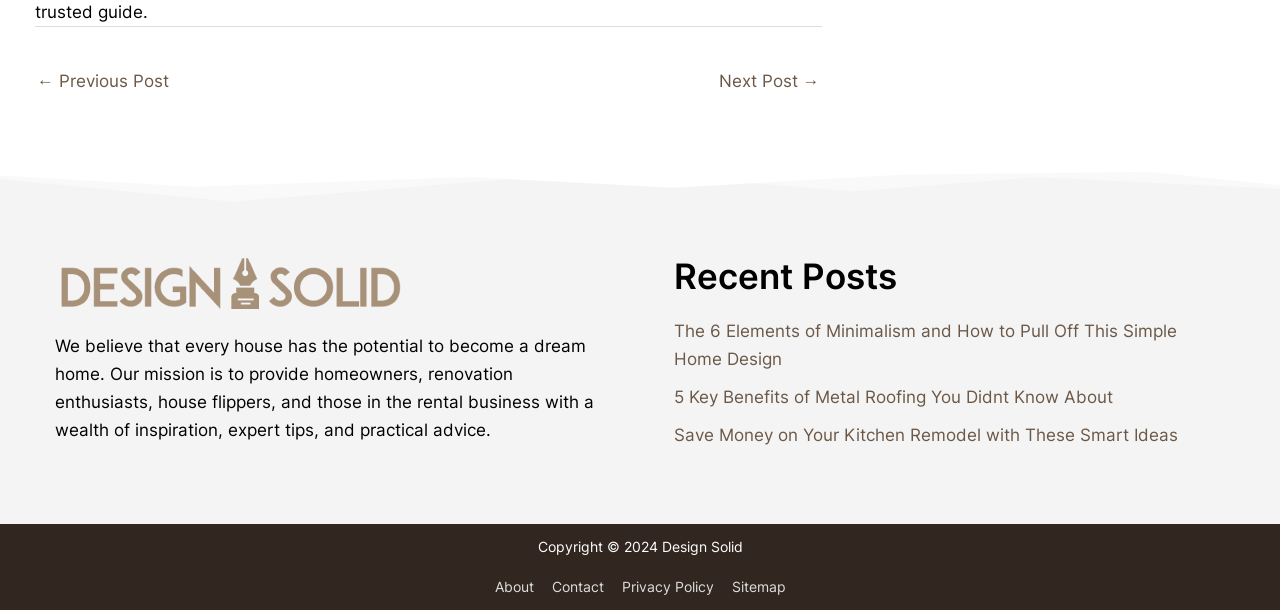What is the main purpose of the website?
Kindly offer a comprehensive and detailed response to the question.

The main purpose of the website can be inferred from the static text at the top of the webpage, which states that the website provides 'inspiration, expert tips, and practical advice' for homeowners, renovation enthusiasts, house flippers, and those in the rental business. This suggests that the website is focused on providing resources and ideas for home design and renovation.